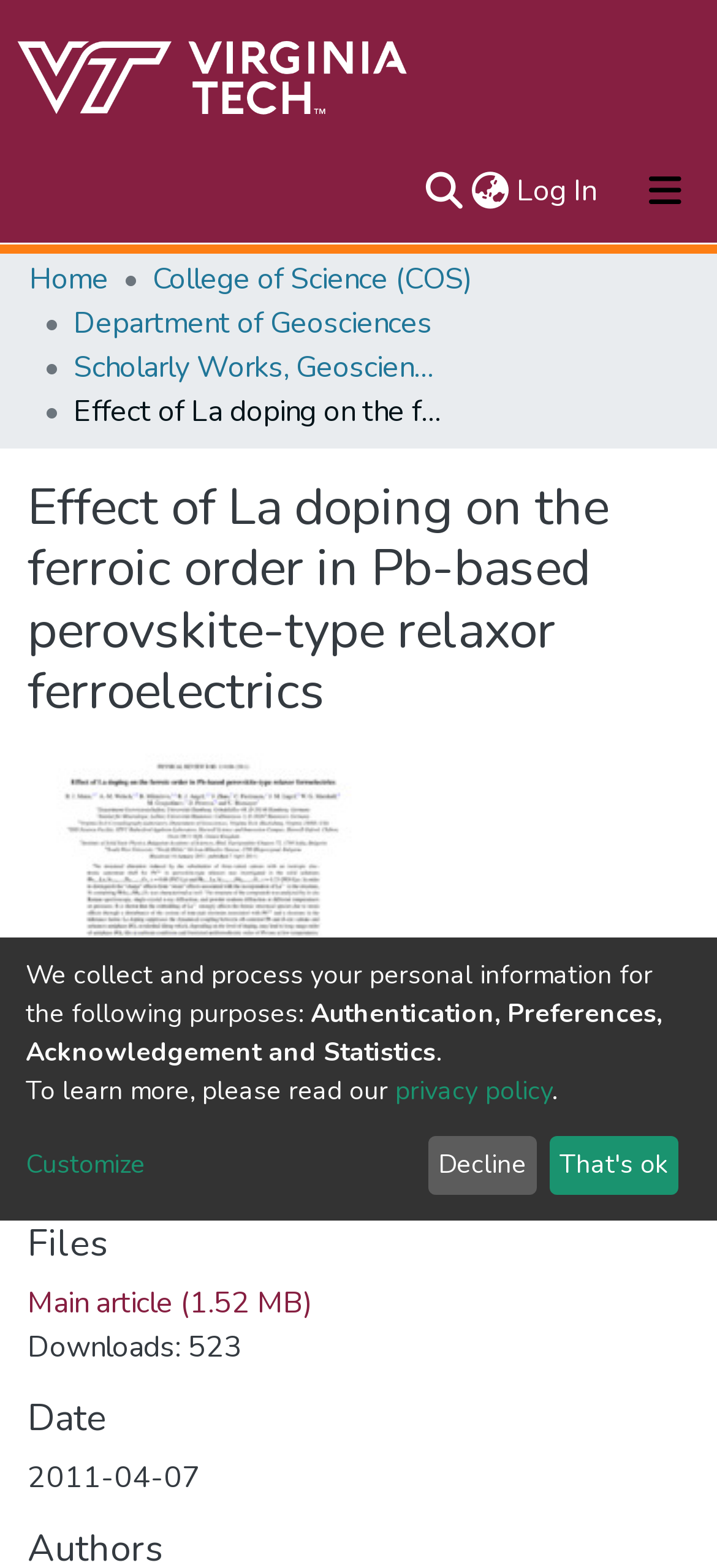What is the name of the repository?
Based on the image content, provide your answer in one word or a short phrase.

VTechWorks